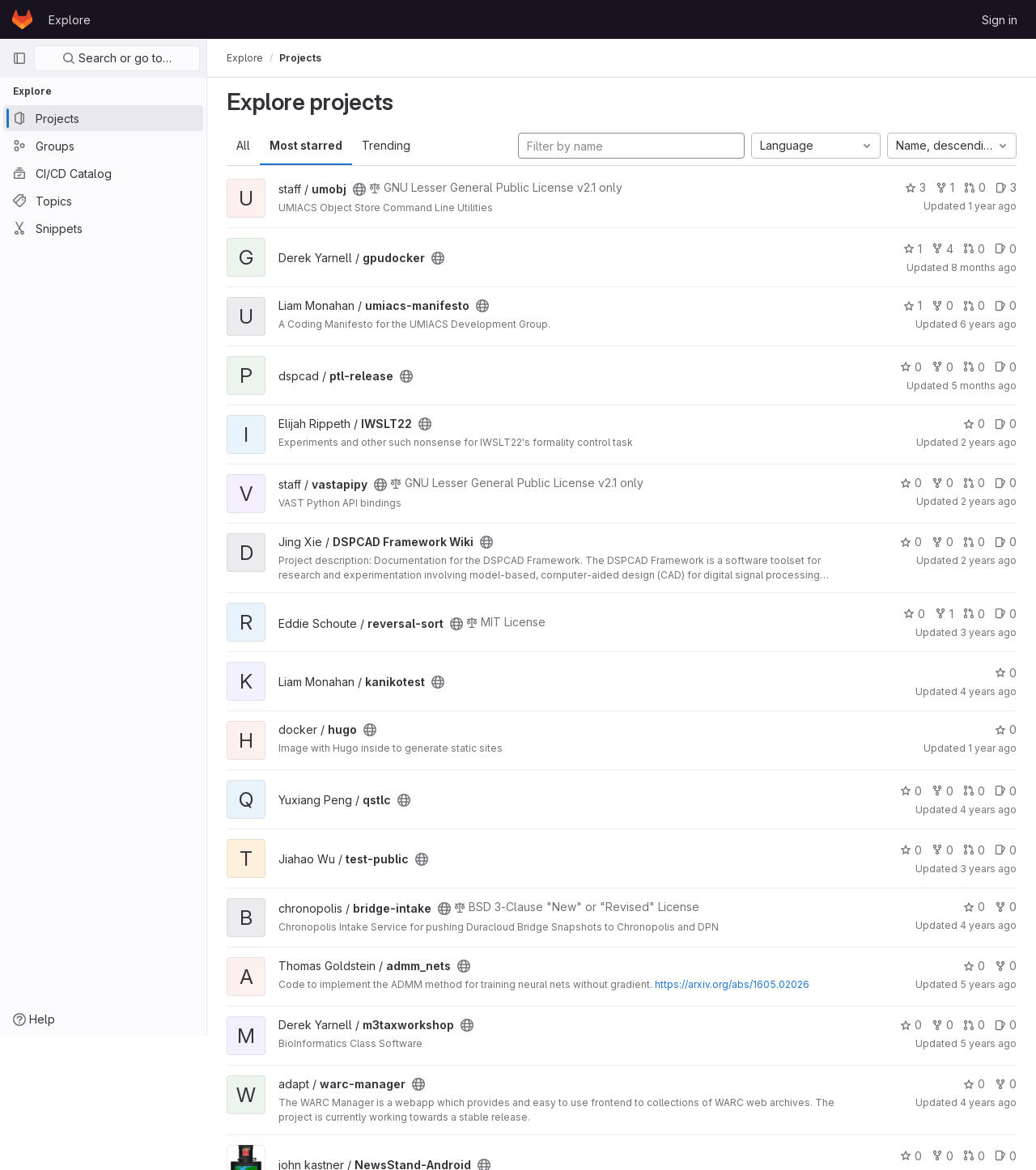Given the content of the image, can you provide a detailed answer to the question?
What is the purpose of this webpage?

Based on the webpage's structure and content, it appears to be a platform for exploring and discovering projects, with features such as filtering, sorting, and browsing through project lists.